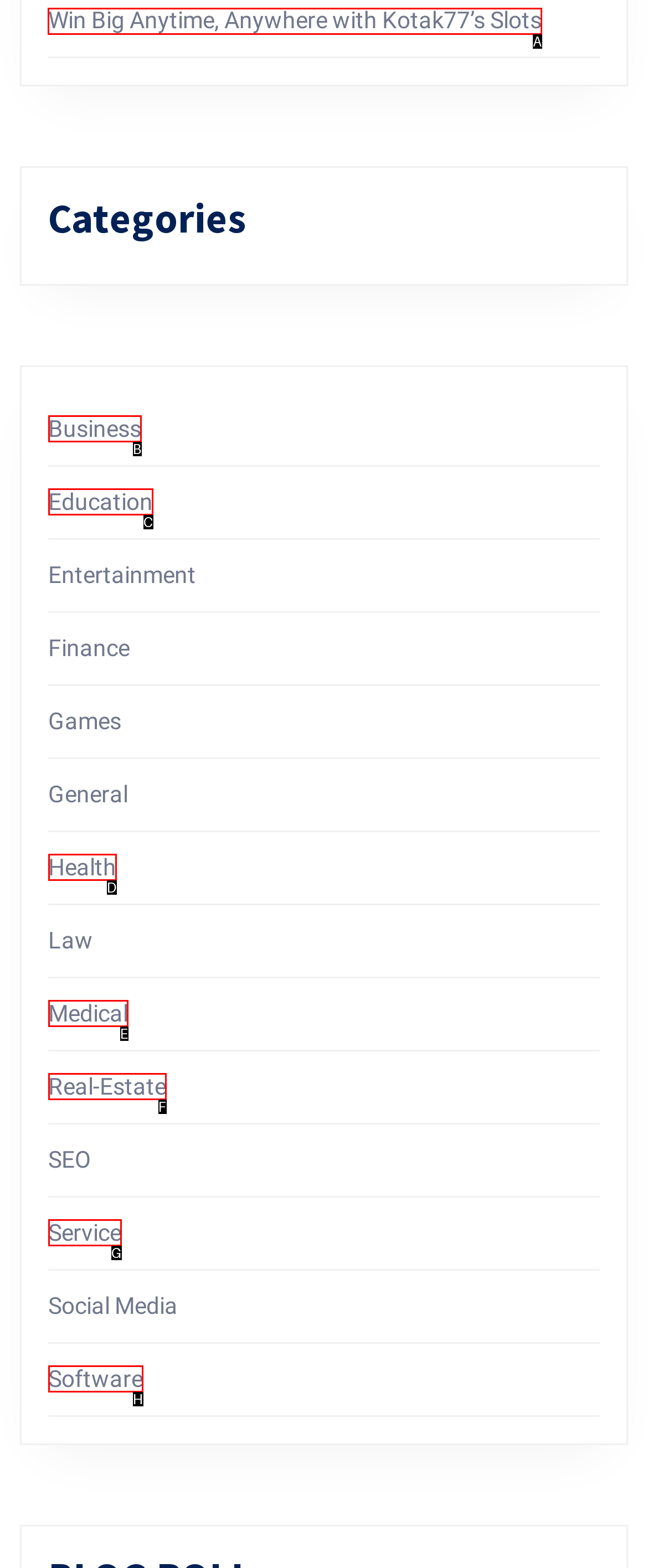Which lettered option should I select to achieve the task: Visit the 'Win Big Anytime, Anywhere with Kotak77’s Slots' page according to the highlighted elements in the screenshot?

A